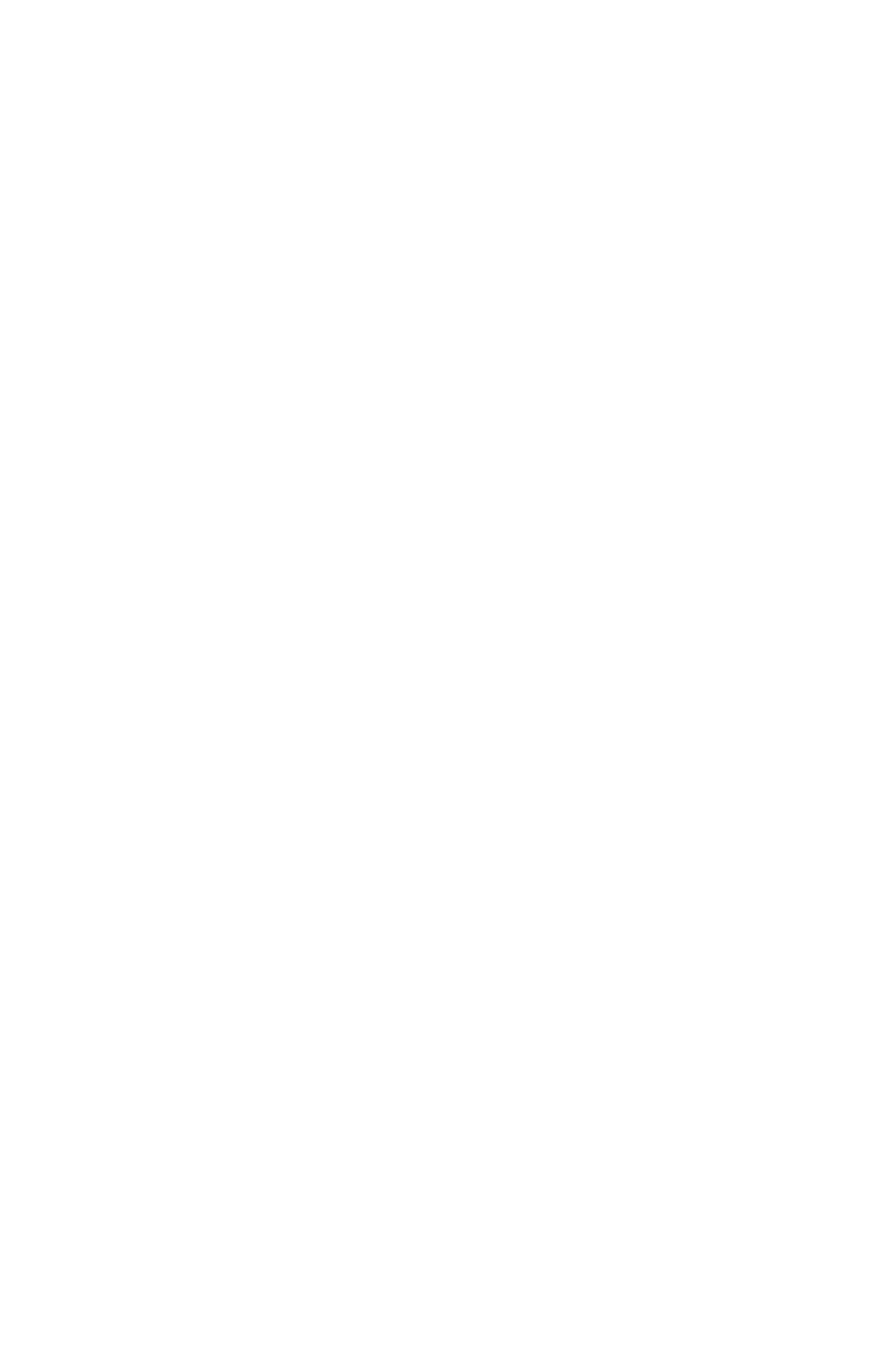Is there a copyright notice on the webpage?
Using the details shown in the screenshot, provide a comprehensive answer to the question.

I found a StaticText element with the text '©2020 Archdiocese of Toronto. All rights reserved.' at coordinates [0.167, 0.939, 0.833, 0.965]. This is a copyright notice.